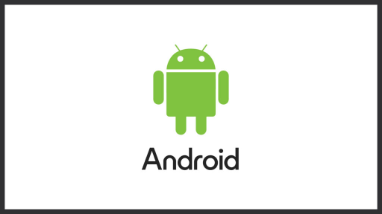What is the font style of the word 'Android'?
Please provide a detailed and comprehensive answer to the question.

The word 'Android' is displayed in a clean, modern font, which reinforces the brand identity and provides a visually appealing representation of the operating system.